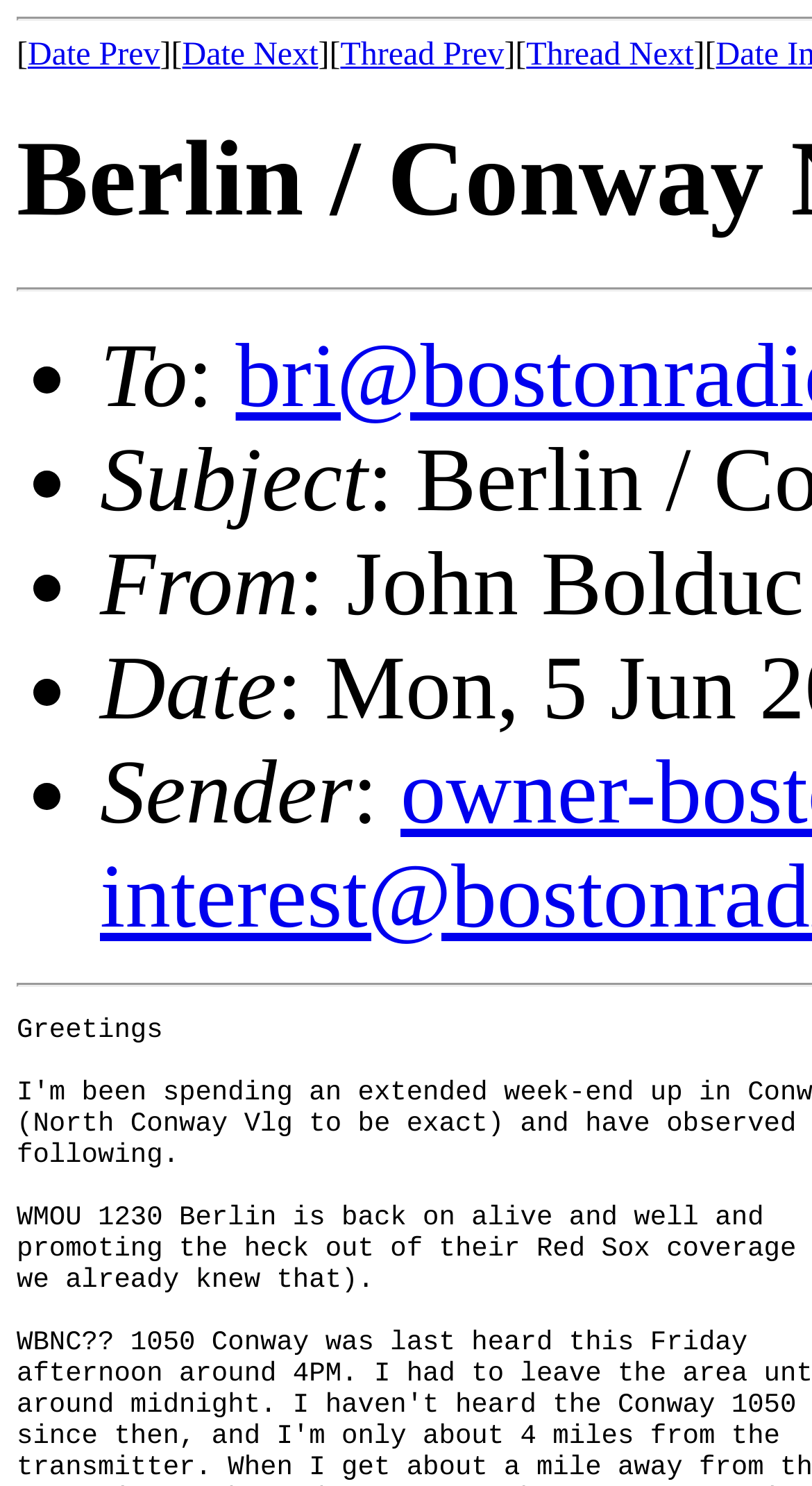Provide a brief response to the question below using a single word or phrase: 
What is the purpose of the static text '][' ?

Separate navigation links